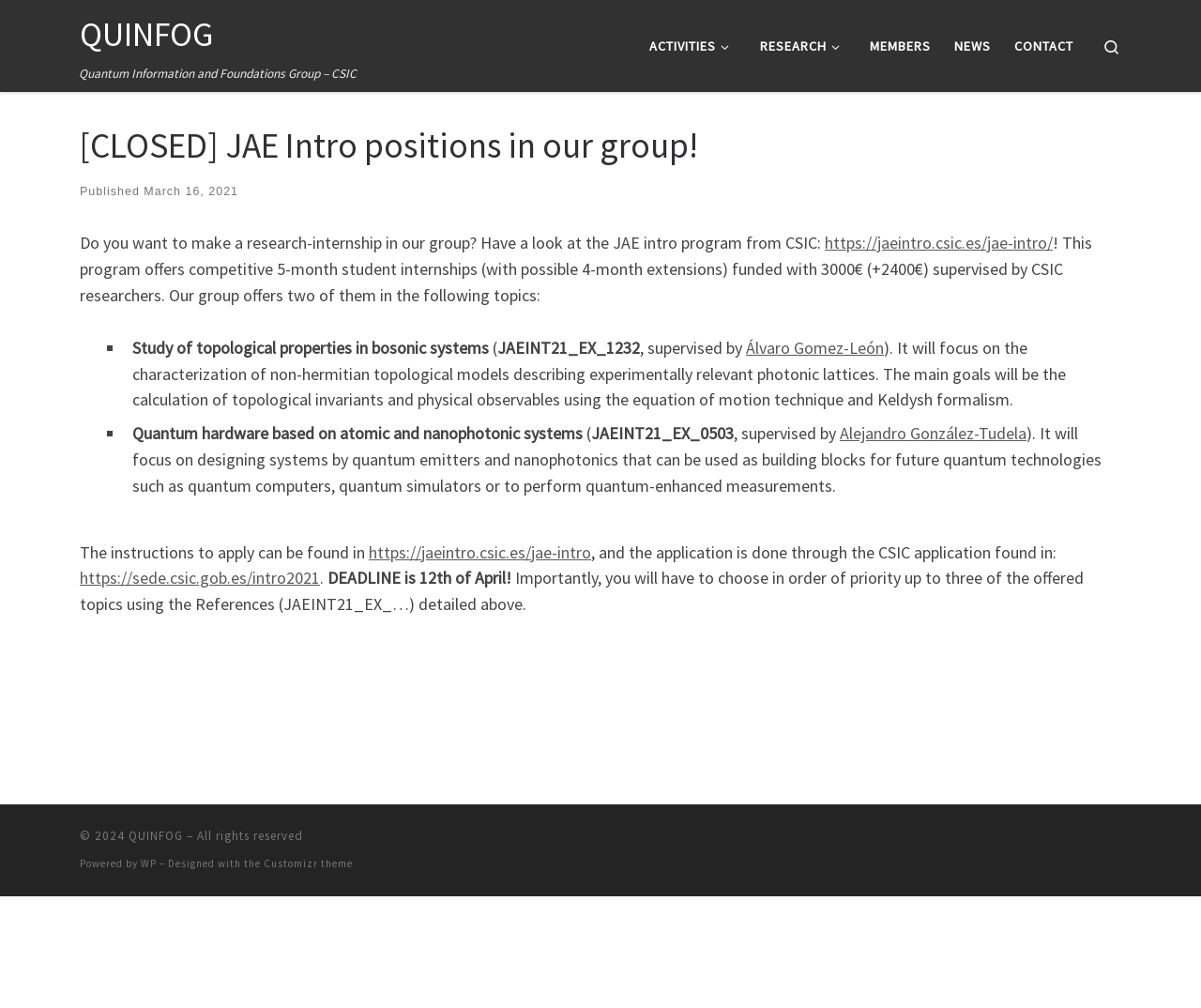Provide the bounding box for the UI element matching this description: "March 16, 2021".

[0.12, 0.184, 0.198, 0.197]